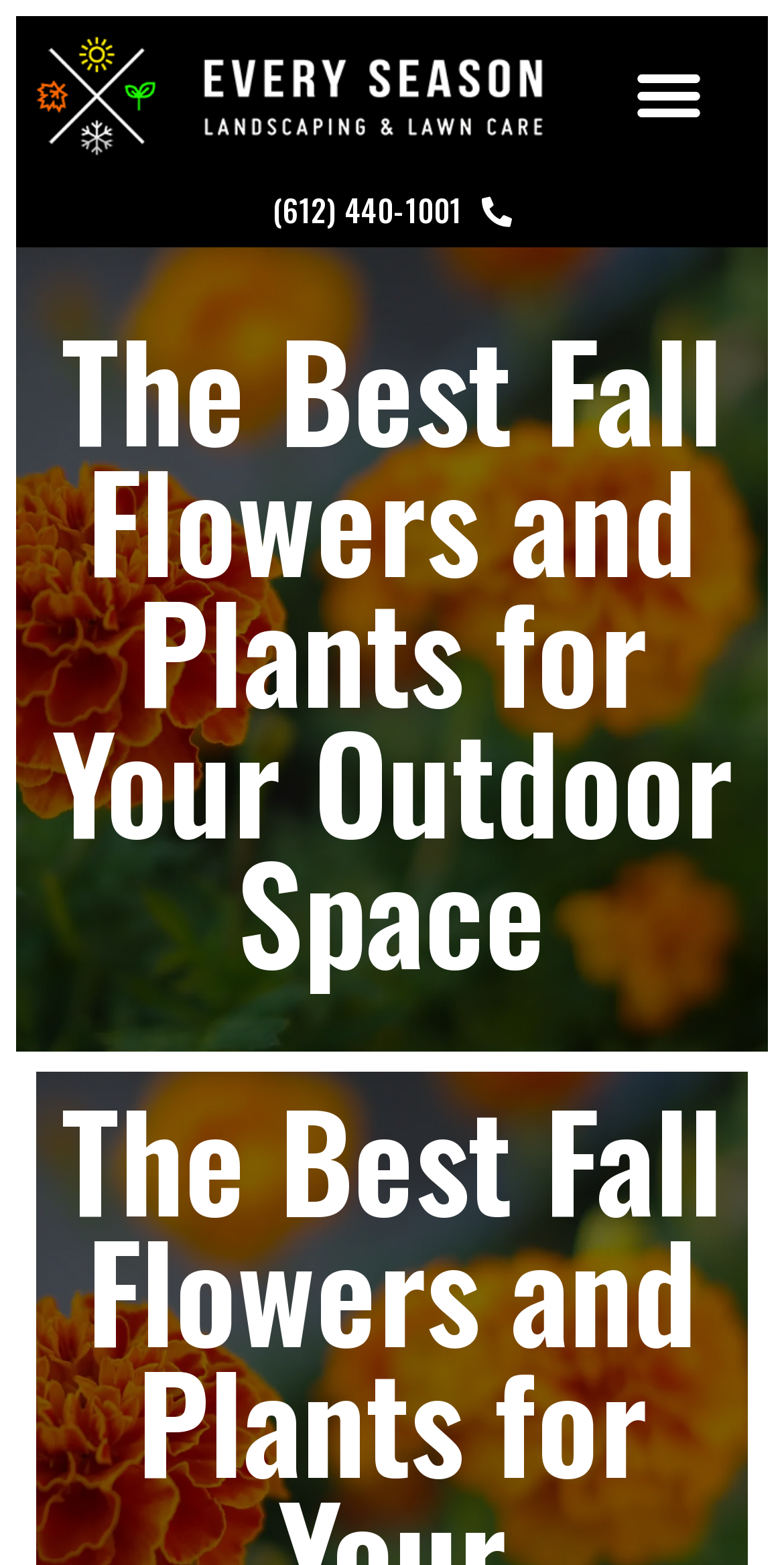Please extract and provide the main headline of the webpage.

The Best Fall Flowers and Plants for Your Outdoor Space